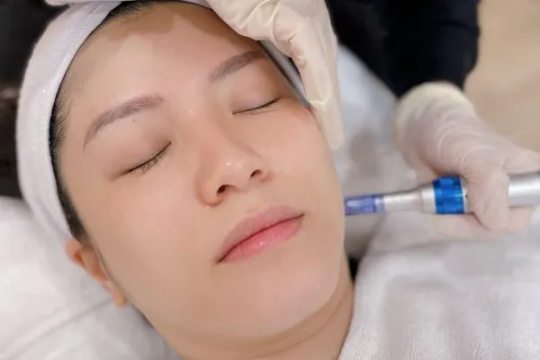Please study the image and answer the question comprehensively:
What is the atmosphere of the setting?

The setting of the image conveys a sense of tranquility, which is essential for receiving a medical-grade facial treatment like the 'Hyper Infusion Facial', promising to combine advanced technologies for optimal skincare results.